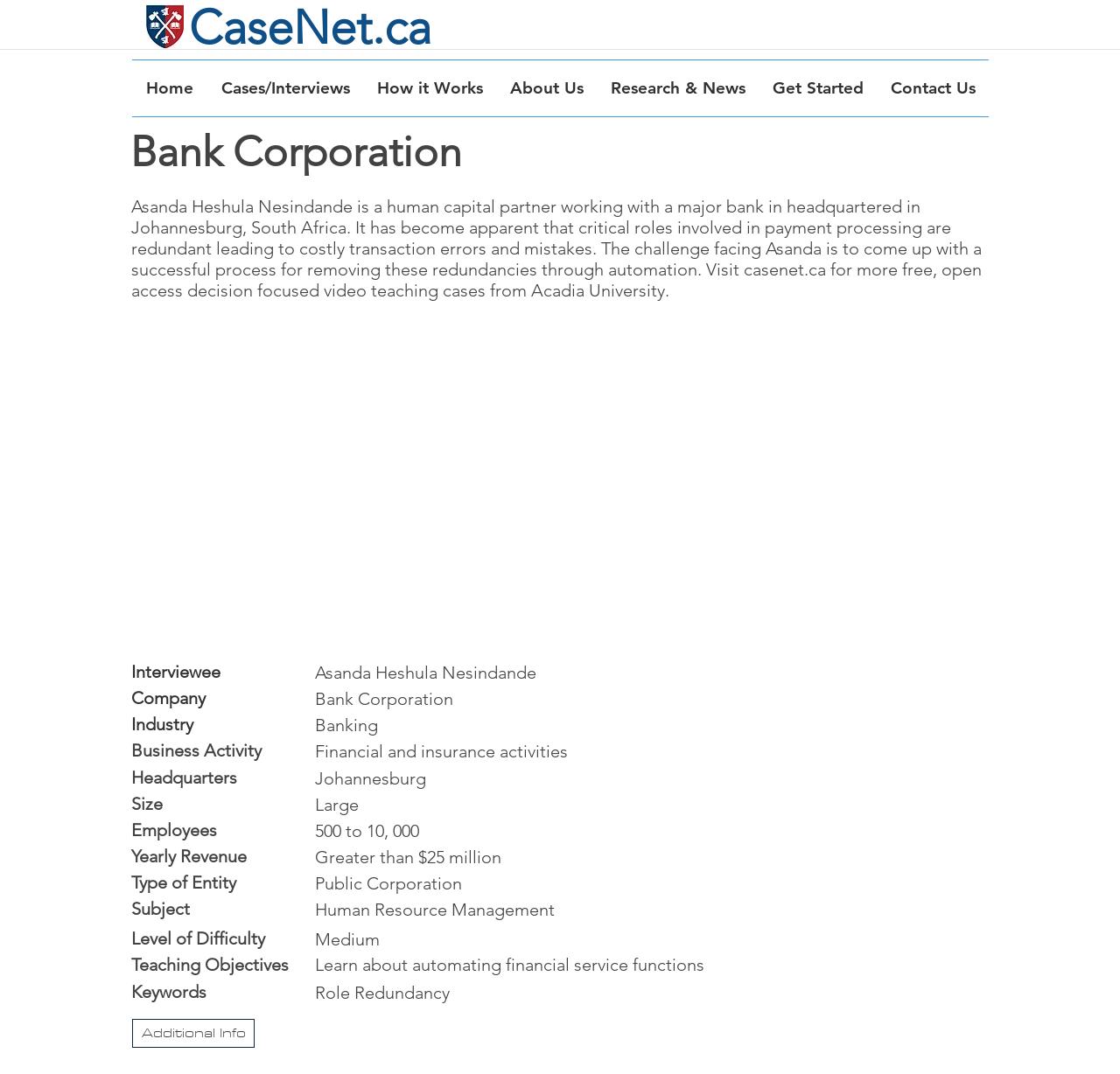Predict the bounding box for the UI component with the following description: "Cases/Interviews".

[0.185, 0.056, 0.324, 0.108]